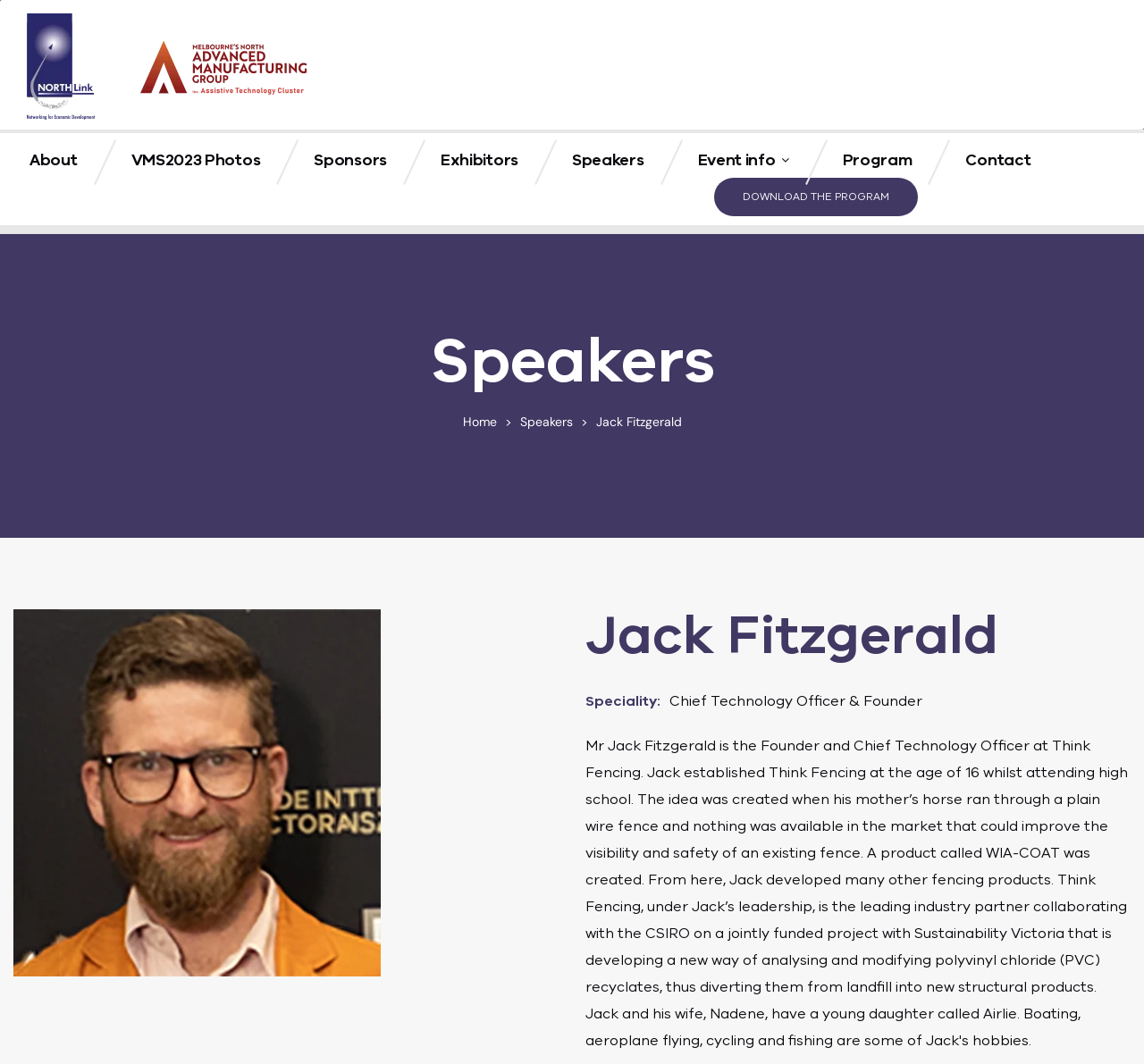How many links are in the top navigation menu?
Deliver a detailed and extensive answer to the question.

I counted the number of links in the top navigation menu, which are 'About', 'VMS2023 Photos', 'Sponsors', 'Exhibitors', 'Speakers', 'Event info', and 'Program'.